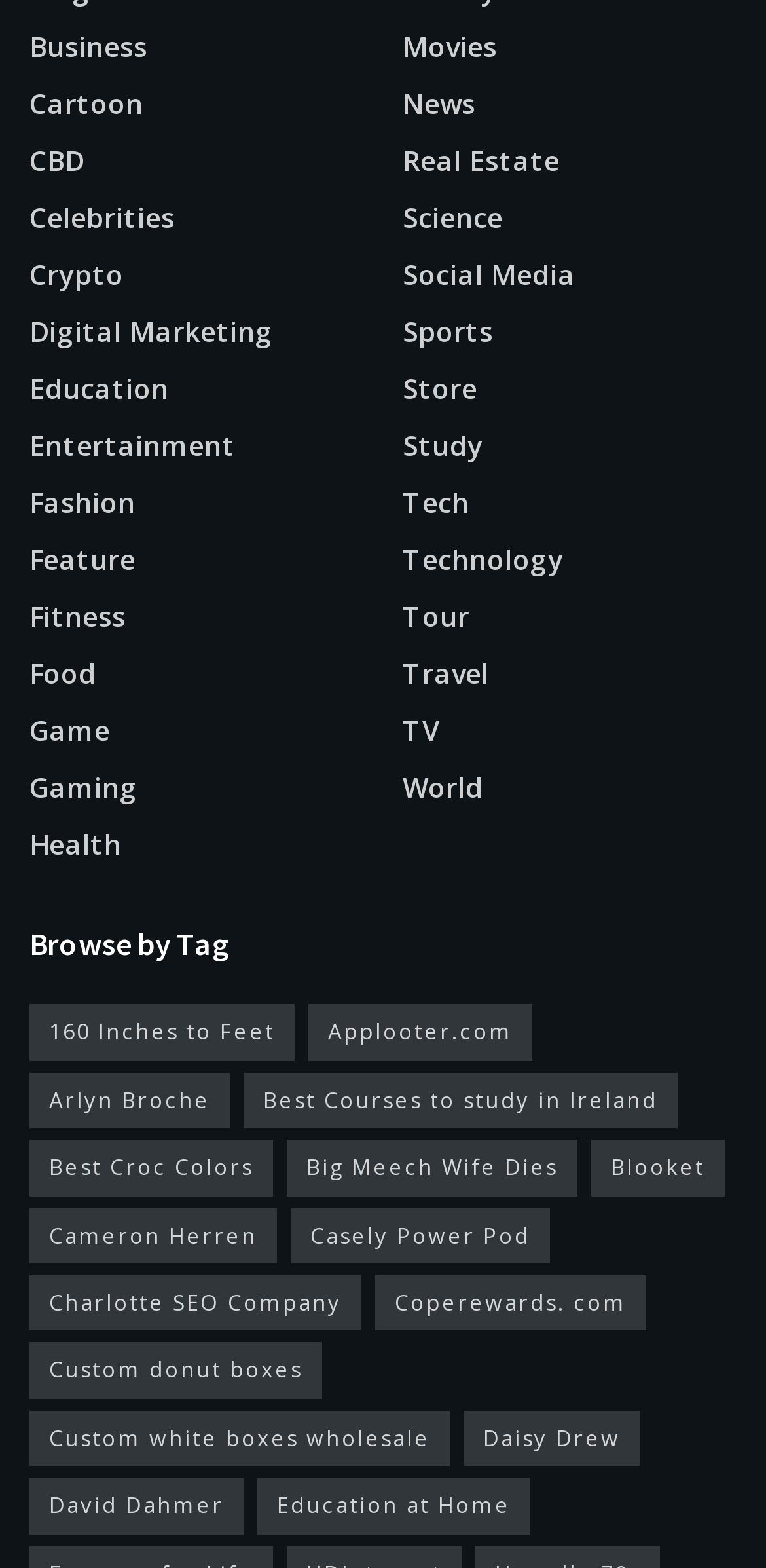Select the bounding box coordinates of the element I need to click to carry out the following instruction: "Click on Education".

[0.038, 0.236, 0.221, 0.259]